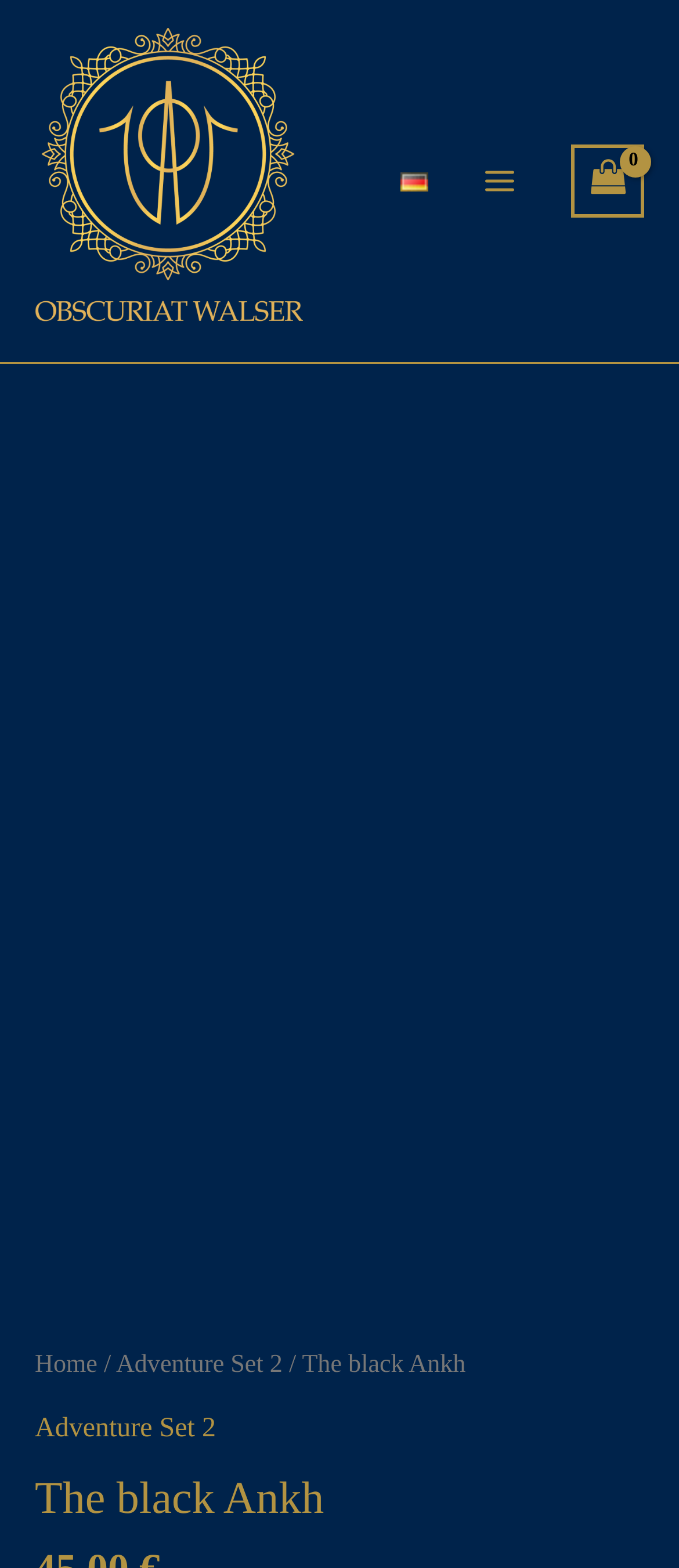Determine the bounding box coordinates of the clickable region to carry out the instruction: "Go to Home".

[0.051, 0.862, 0.144, 0.88]